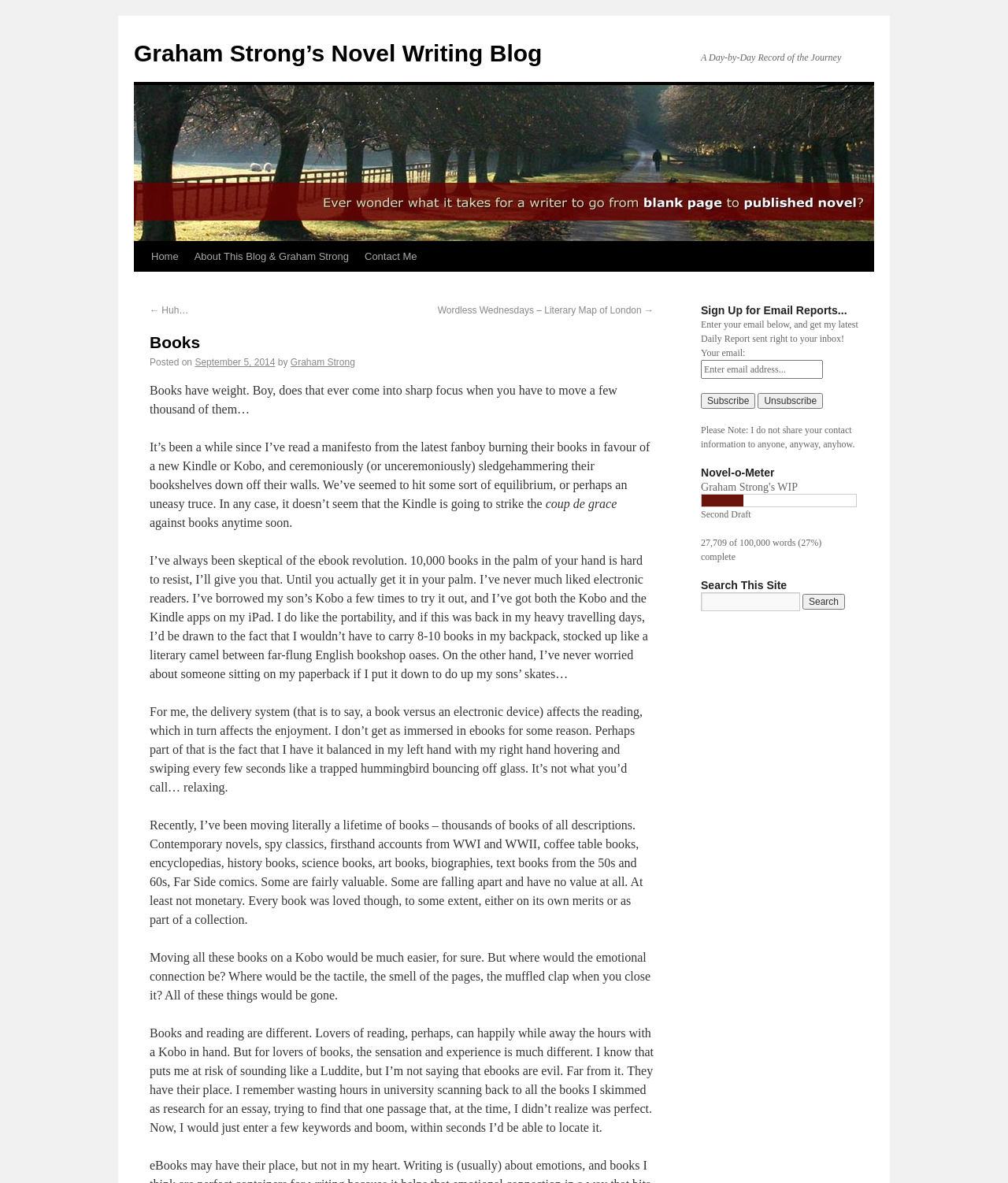Please locate the bounding box coordinates of the element that needs to be clicked to achieve the following instruction: "Click on the 'Home' link". The coordinates should be four float numbers between 0 and 1, i.e., [left, top, right, bottom].

[0.142, 0.204, 0.185, 0.23]